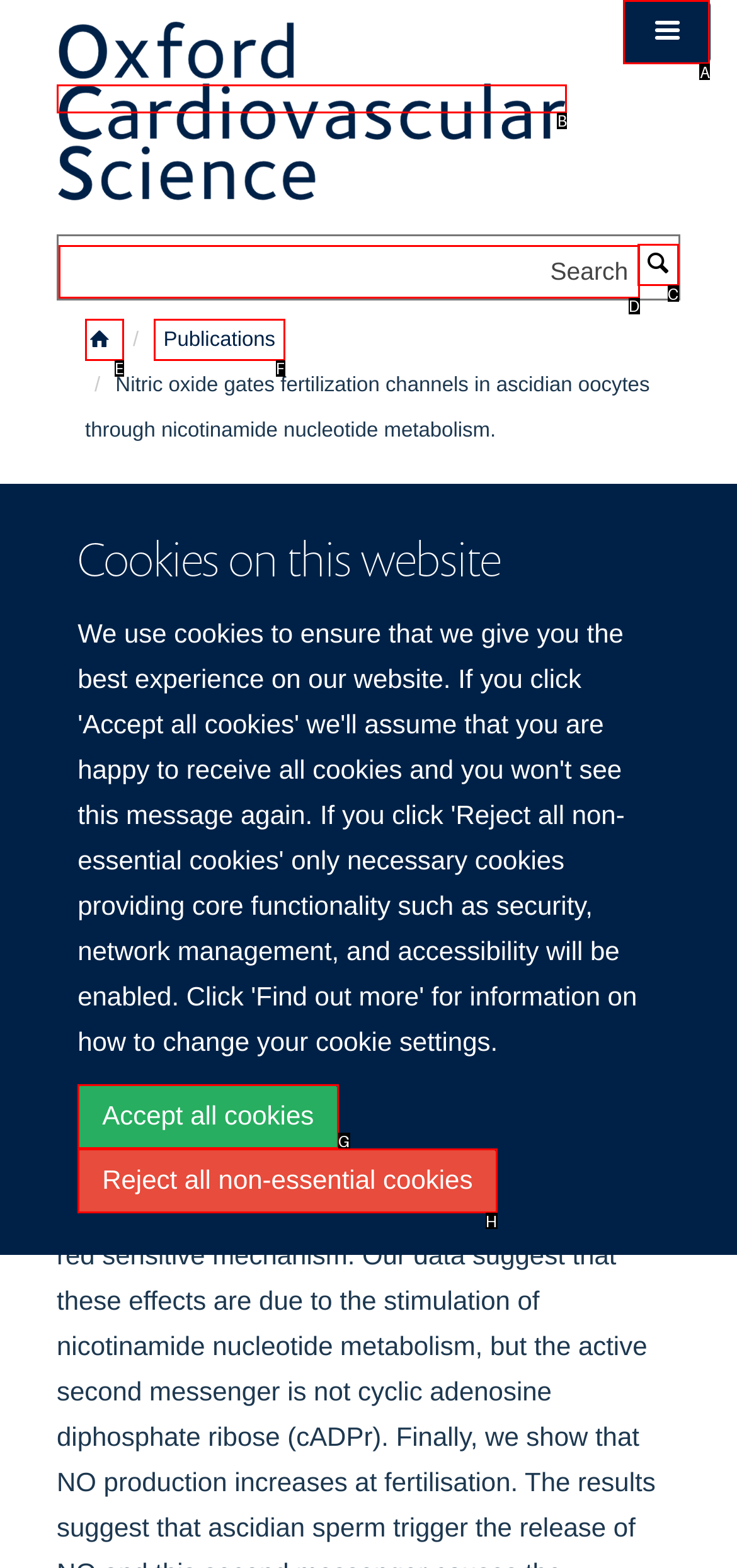Find the correct option to complete this instruction: Go to the Oxford Cardiovascular Science page. Reply with the corresponding letter.

B